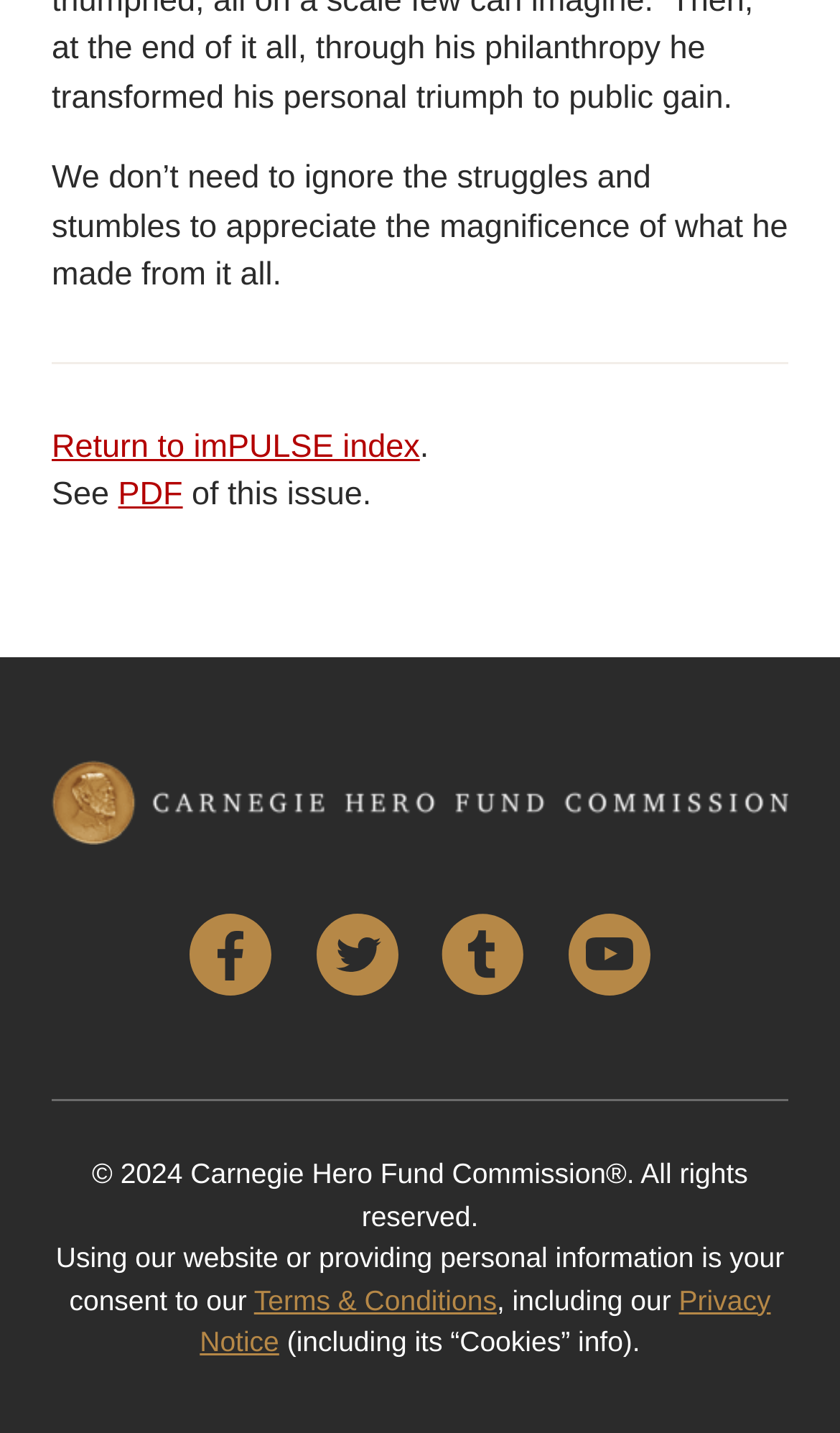What is the purpose of the 'Terms & Conditions' link?
Look at the screenshot and provide an in-depth answer.

I found a link with the text 'Terms & Conditions' next to a static text element that mentions 'Using our website or providing personal information is your consent to our', which suggests that the 'Terms & Conditions' link provides information about the terms and conditions of using the website.